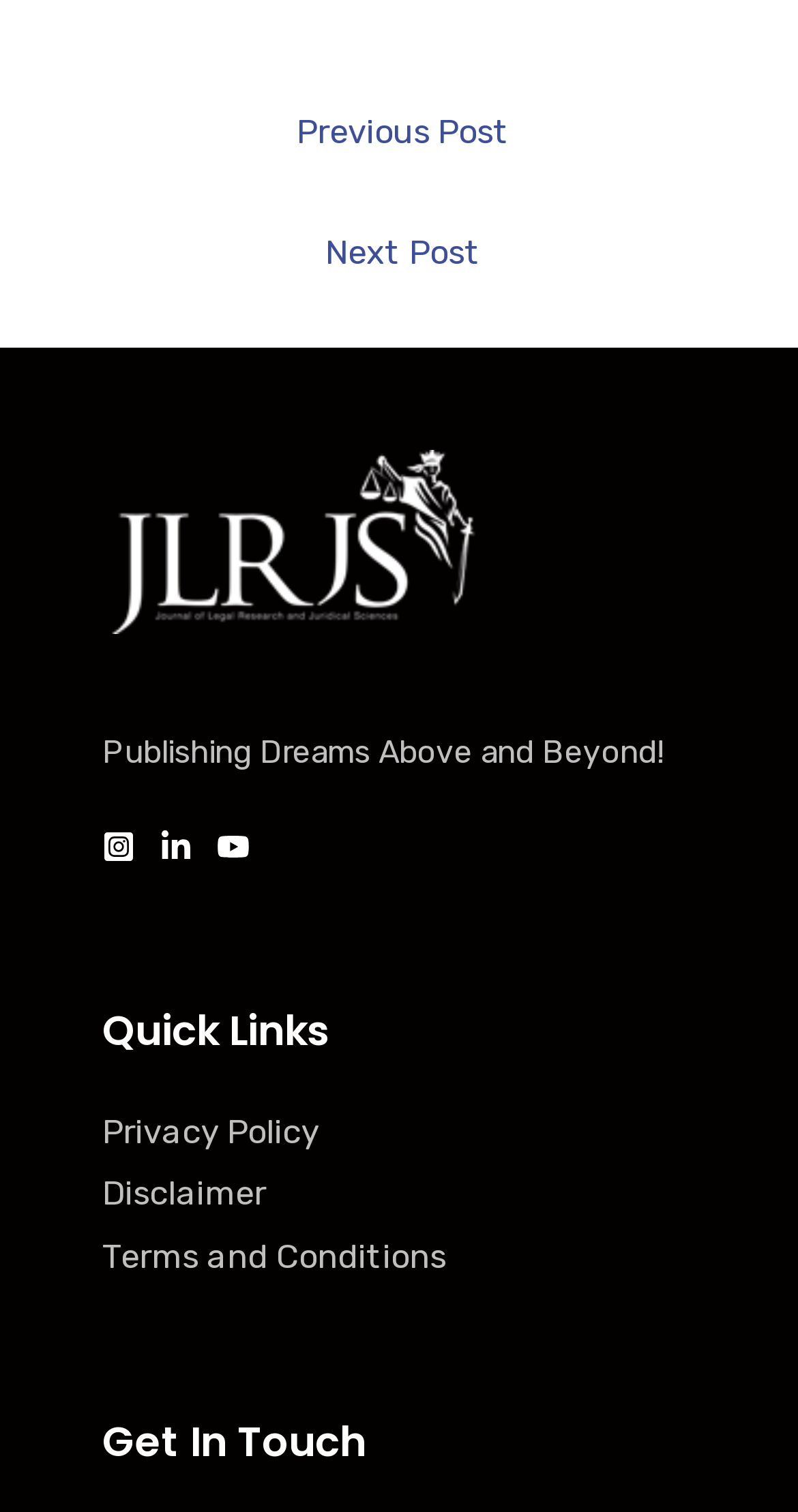Find the bounding box of the web element that fits this description: "aria-label="Linkedin"".

[0.2, 0.549, 0.241, 0.571]